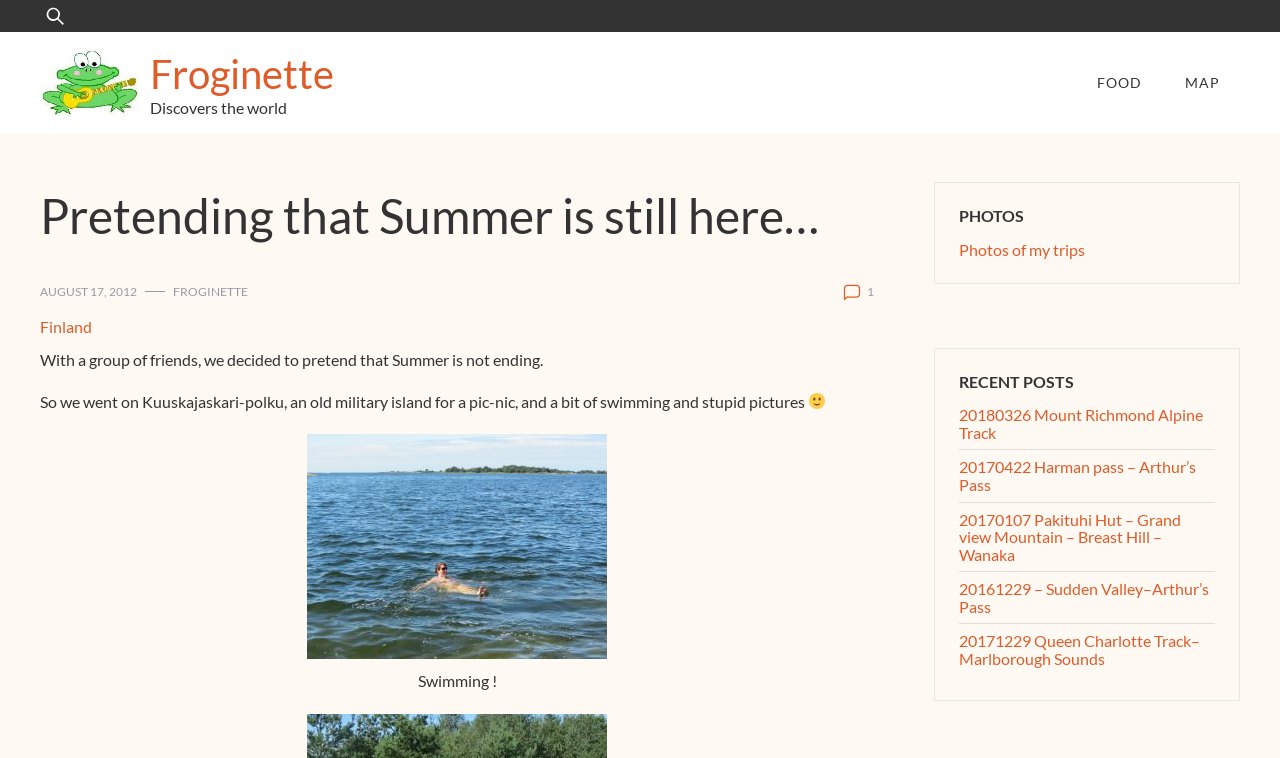What is the topic of the post?
Please answer the question with as much detail and depth as you can.

The topic of the post can be inferred from the title 'Pretending that Summer is still here…' and the content of the post, which talks about a picnic and swimming with friends.